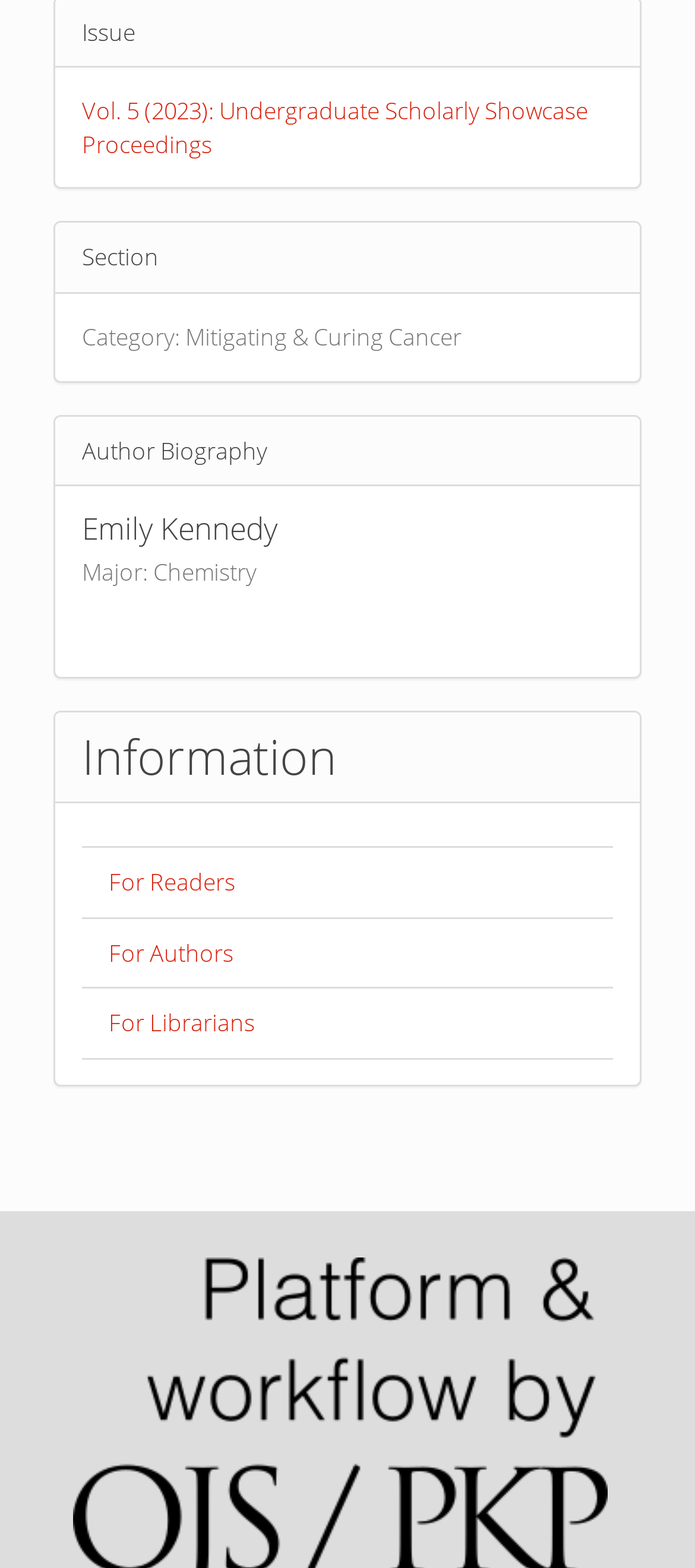Use a single word or phrase to respond to the question:
What is the major of the author Emily Kennedy?

Chemistry